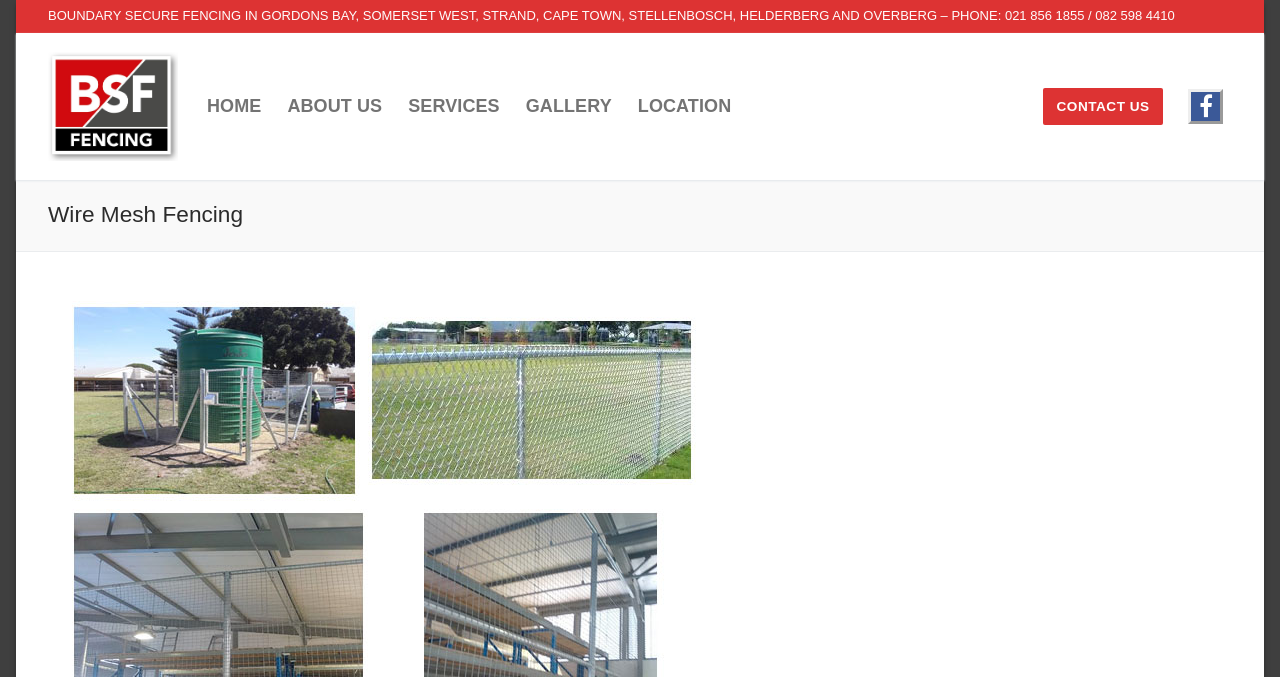Using the element description: "Home", determine the bounding box coordinates for the specified UI element. The coordinates should be four float numbers between 0 and 1, [left, top, right, bottom].

[0.152, 0.126, 0.214, 0.188]